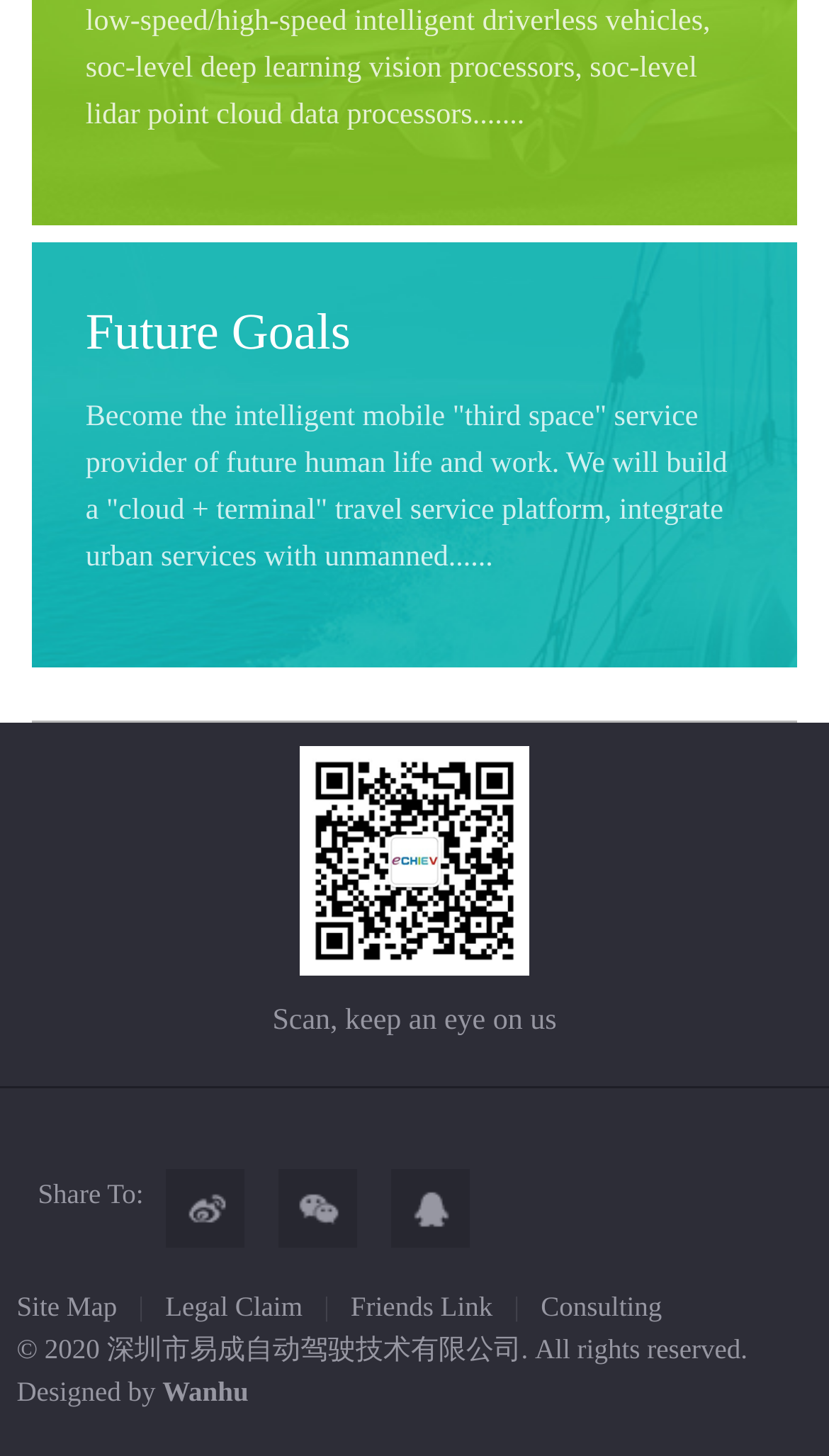Locate the bounding box coordinates of the area that needs to be clicked to fulfill the following instruction: "Consult with us". The coordinates should be in the format of four float numbers between 0 and 1, namely [left, top, right, bottom].

[0.652, 0.883, 0.799, 0.913]